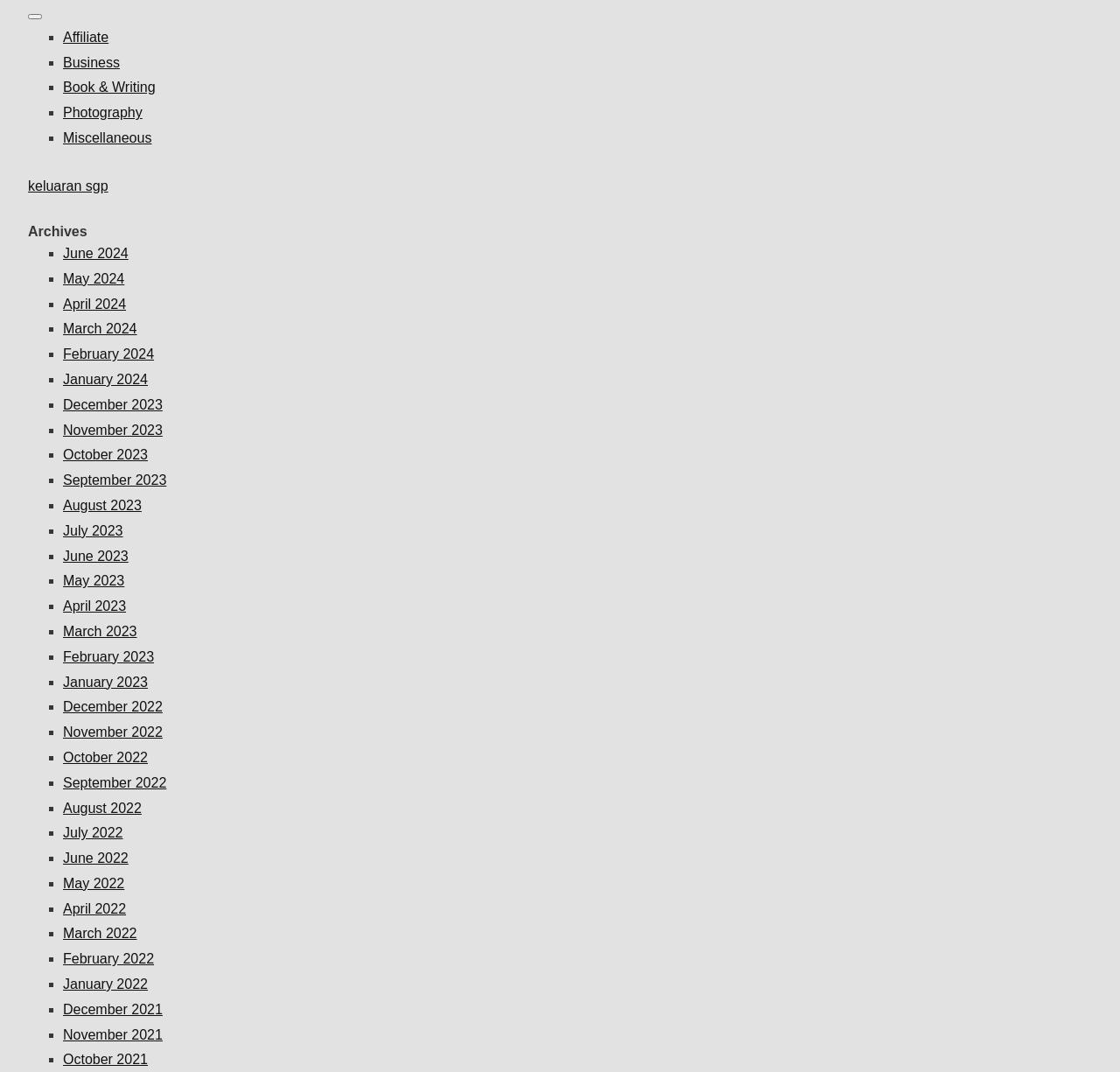Provide a thorough description of the webpage's content and layout.

This webpage is about saving oneself from football match stress, with a focus on archives and miscellaneous topics. At the top left corner, there is a button to toggle navigation, and next to it, a mobile menu with various categories, including Affiliate, Business, Book & Writing, Photography, and Miscellaneous. Each category is marked with a list marker, a black square symbol.

Below the mobile menu, there is a link to "keluaran sgp", which is not clearly categorized. 

The main content of the webpage is an archive section, headed by "Archives" in a prominent font. The archives are organized by month, with each month listed as a link, starting from June 2024 and going back to November 2021. Each month is marked with a list marker, a black square symbol, and is listed in a vertical column, taking up most of the webpage's space.